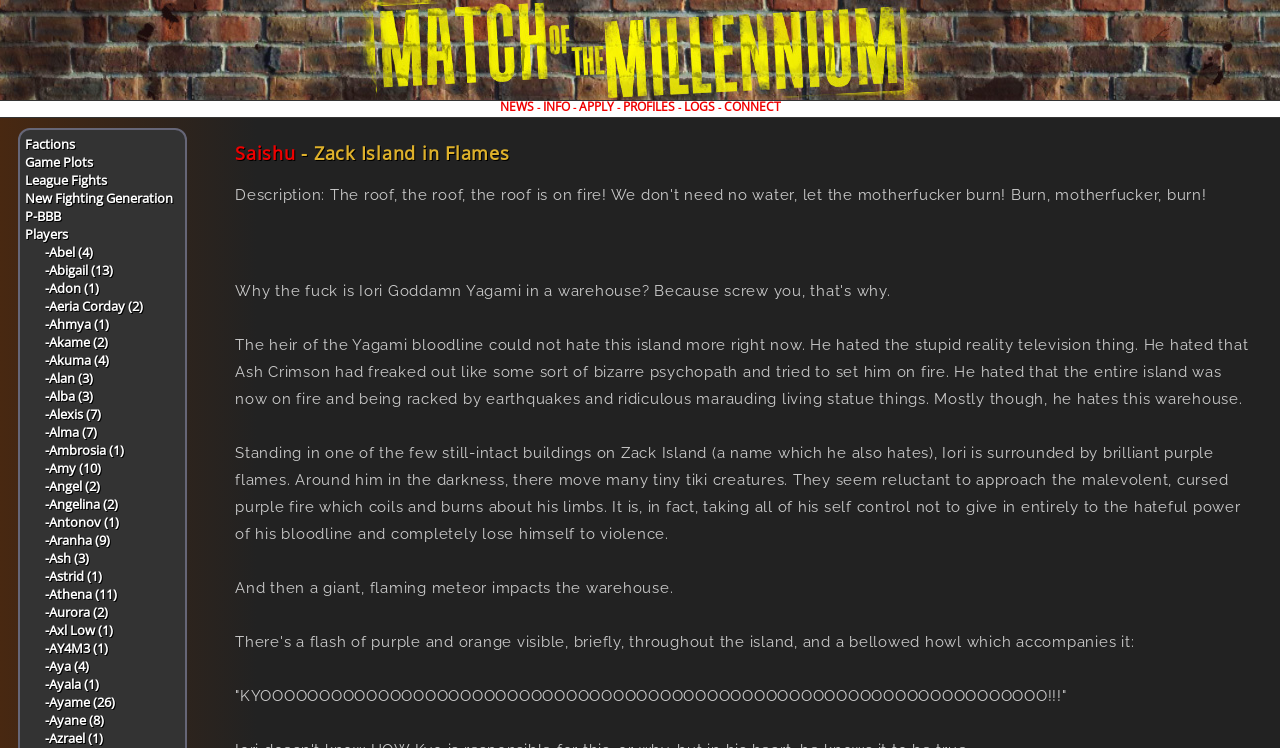Respond with a single word or phrase to the following question: What is the event that occurs at the end of the story?

A giant flaming meteor impacts the warehouse